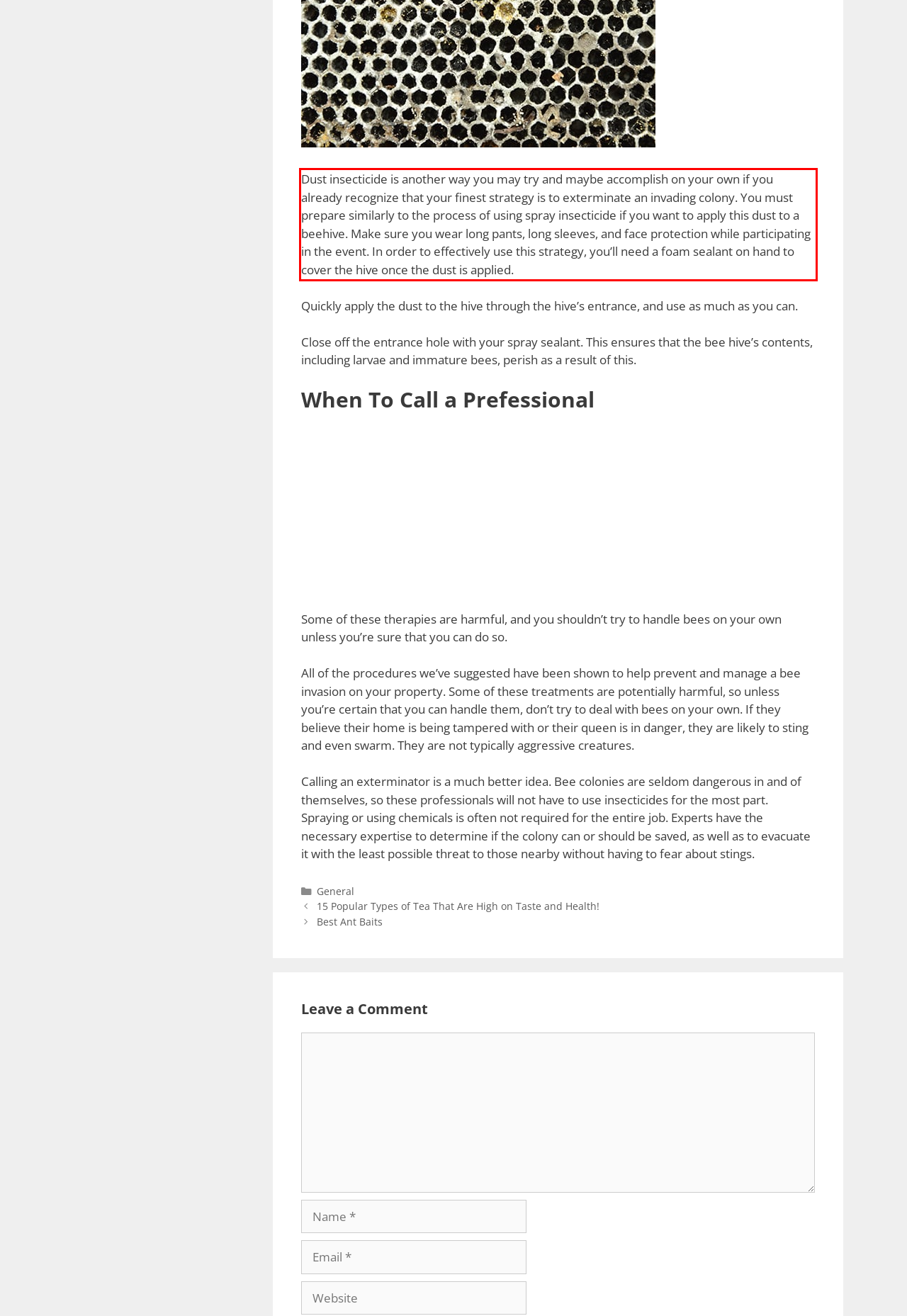In the given screenshot, locate the red bounding box and extract the text content from within it.

Dust insecticide is another way you may try and maybe accomplish on your own if you already recognize that your finest strategy is to exterminate an invading colony. You must prepare similarly to the process of using spray insecticide if you want to apply this dust to a beehive. Make sure you wear long pants, long sleeves, and face protection while participating in the event. In order to effectively use this strategy, you’ll need a foam sealant on hand to cover the hive once the dust is applied.